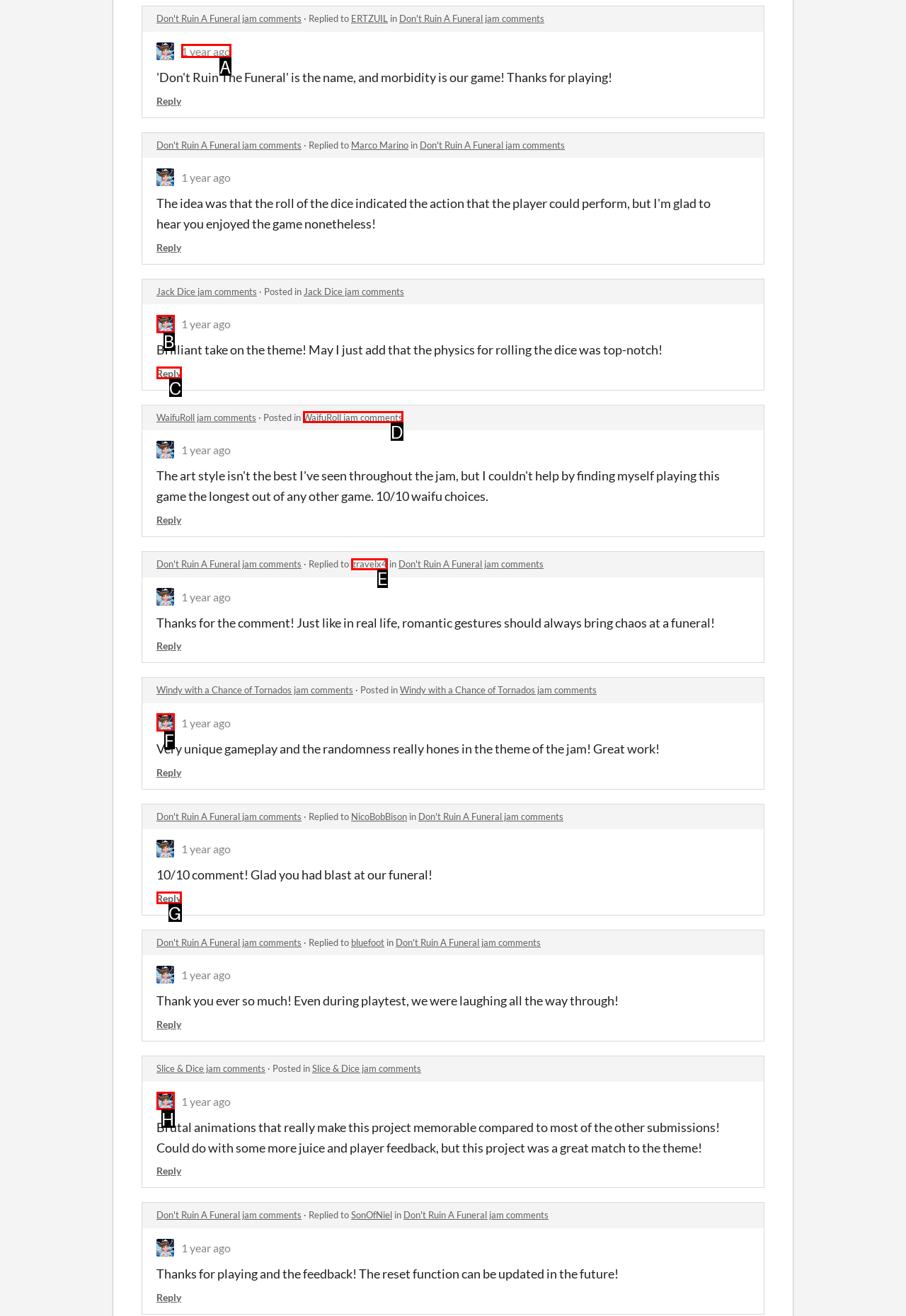Using the provided description: WaifuRoll jam comments, select the most fitting option and return its letter directly from the choices.

D